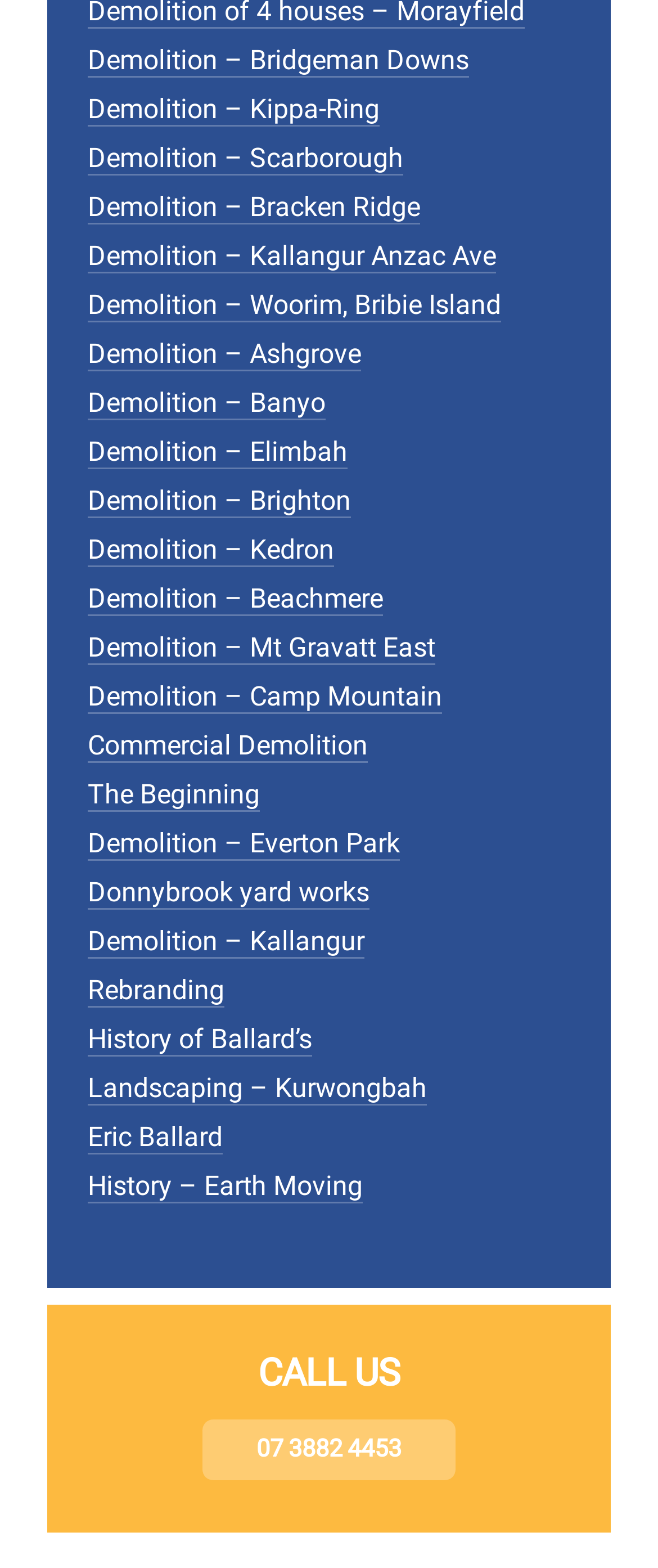How many links are there on the webpage?
From the screenshot, supply a one-word or short-phrase answer.

21